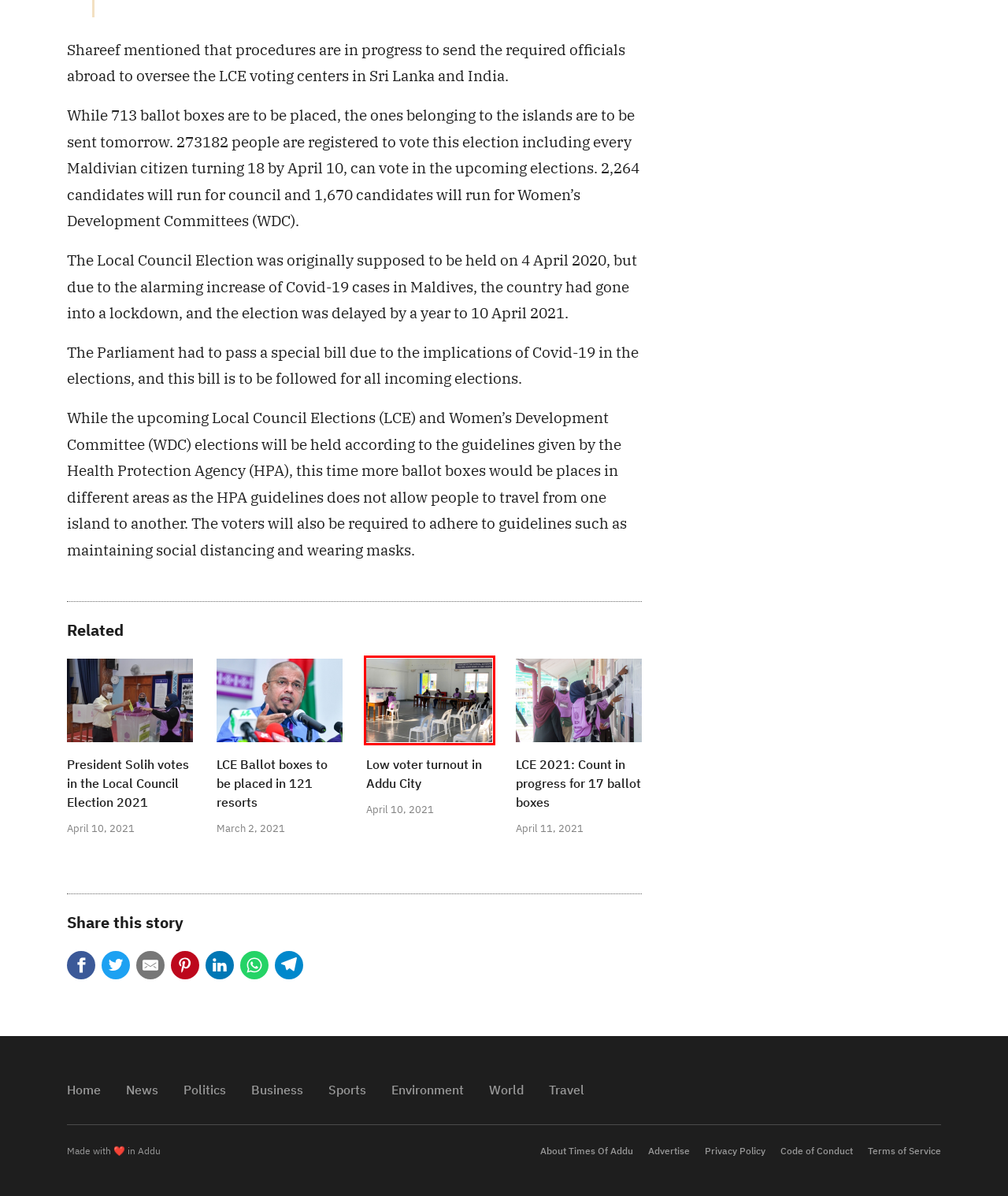Evaluate the webpage screenshot and identify the element within the red bounding box. Select the webpage description that best fits the new webpage after clicking the highlighted element. Here are the candidates:
A. World – The Times of Addu
B. Environment – The Times of Addu
C. Low voter turnout in Addu City – The Times of Addu
D. LCE Ballot boxes to be placed in 121 resorts – The Times of Addu
E. Qasim and Villa company waives off all loans to students – The Times of Addu
F. LCE 2021: Count in progress for 17 ballot boxes – The Times of Addu
G. The Times of Addu – News from the Southern Hemisphere
H. President Solih votes in the Local Council Election 2021 – The Times of Addu

C